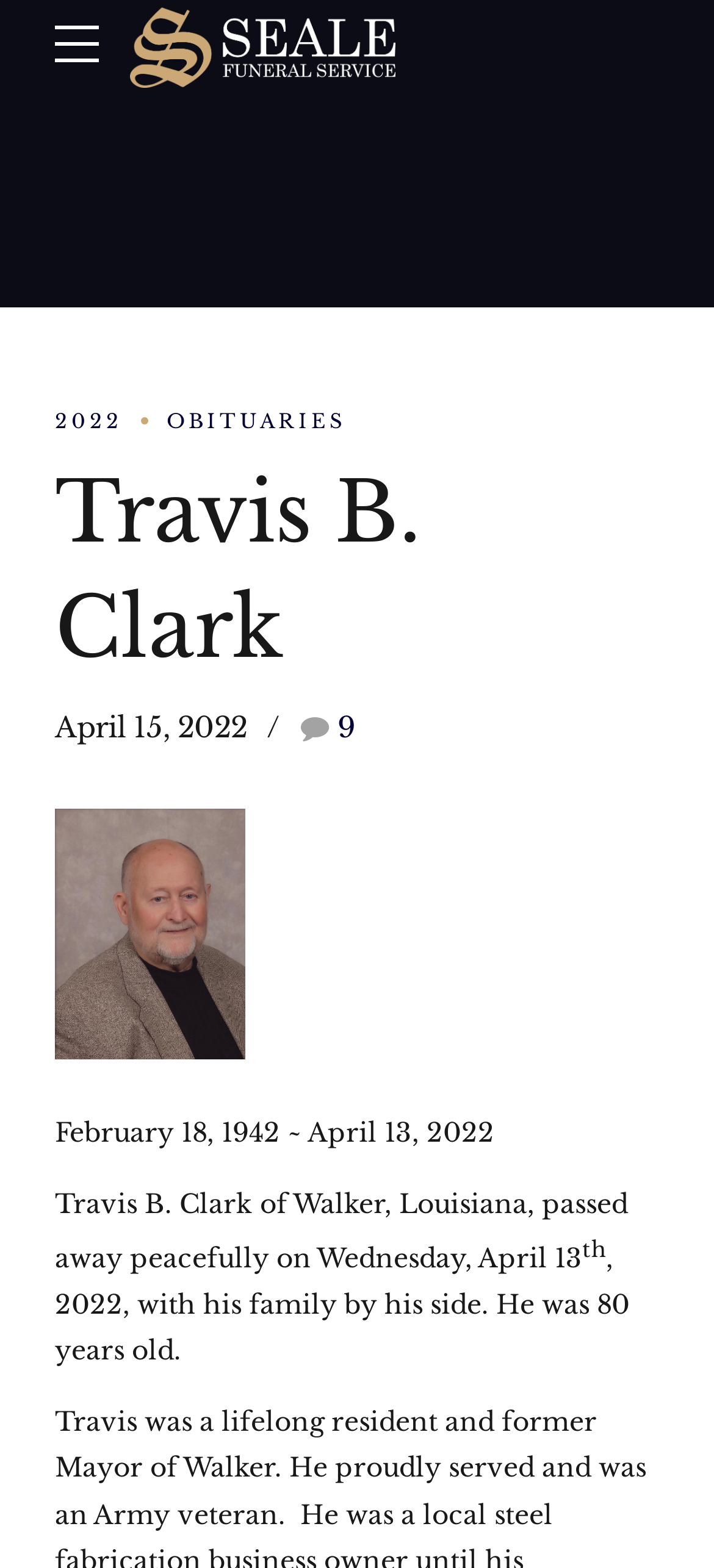What is the day of the week when the deceased person passed away?
By examining the image, provide a one-word or phrase answer.

Wednesday